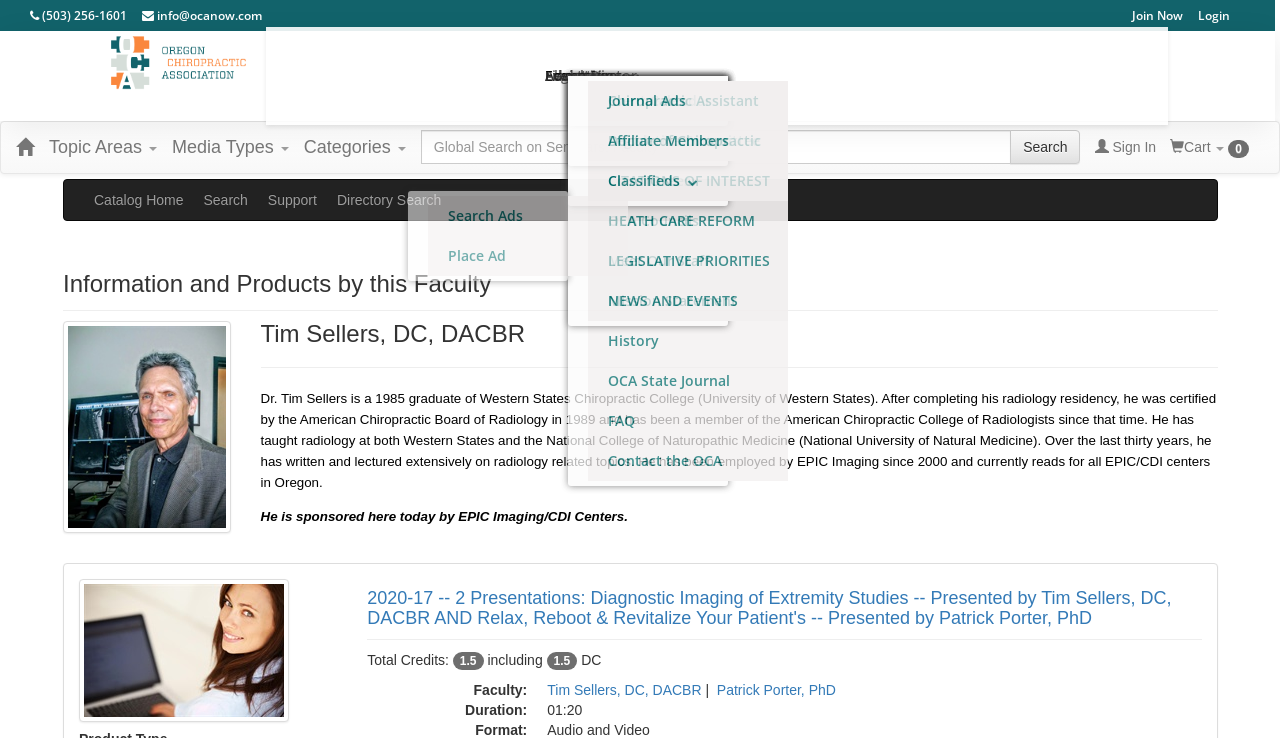Describe all the key features of the webpage in detail.

This webpage is about Dr. Tim Sellers, a chiropractor with a profile that includes his education, certifications, and work experience. At the top of the page, there is a phone number and an email address, followed by a row of links to various sections of the website, including "About Us", "Legislative", "Events", and "Find a Doctor". 

Below this, there is a search bar with a "Search" button, and a row of links to "Home", "Topic Areas", "Media Types", and "Categories". On the right side of the page, there are links to "Sign In", "Cart", and "Catalog Home".

The main content of the page is divided into two sections. The first section has a heading "Information and Products by this Faculty" and provides a brief biography of Dr. Tim Sellers, including his education, certifications, and work experience. 

The second section has a heading with the title of a presentation, "2020-17 -- 2 Presentations: Diagnostic Imaging of Extremity Studies -- Presented by Tim Sellers, DC, DACBR AND Relax, Reboot & Revitalize Your Patient's -- Presented by Patrick Porter, PhD", and includes a link to the presentation, as well as details about the credits and duration of the presentation. There is also a description list with terms "Faculty" and "Duration", and corresponding details.